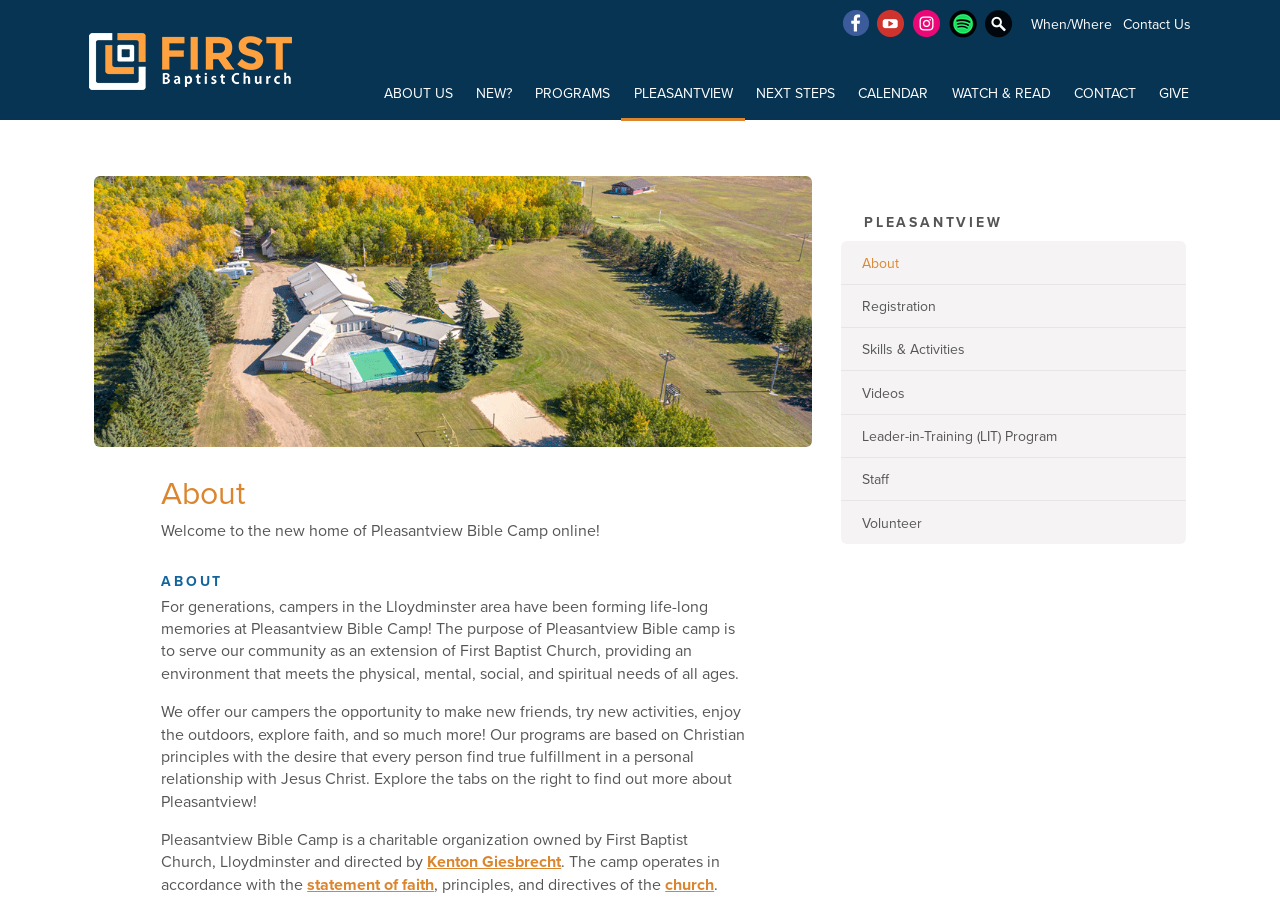Carefully observe the image and respond to the question with a detailed answer:
What is the purpose of Pleasantview Bible Camp?

The answer can be found in the StaticText element 'The purpose of Pleasantview Bible camp is to serve our community as an extension of First Baptist Church, providing an environment that meets the physical, mental, social, and spiritual needs of all ages.' which explicitly states the camp's purpose.